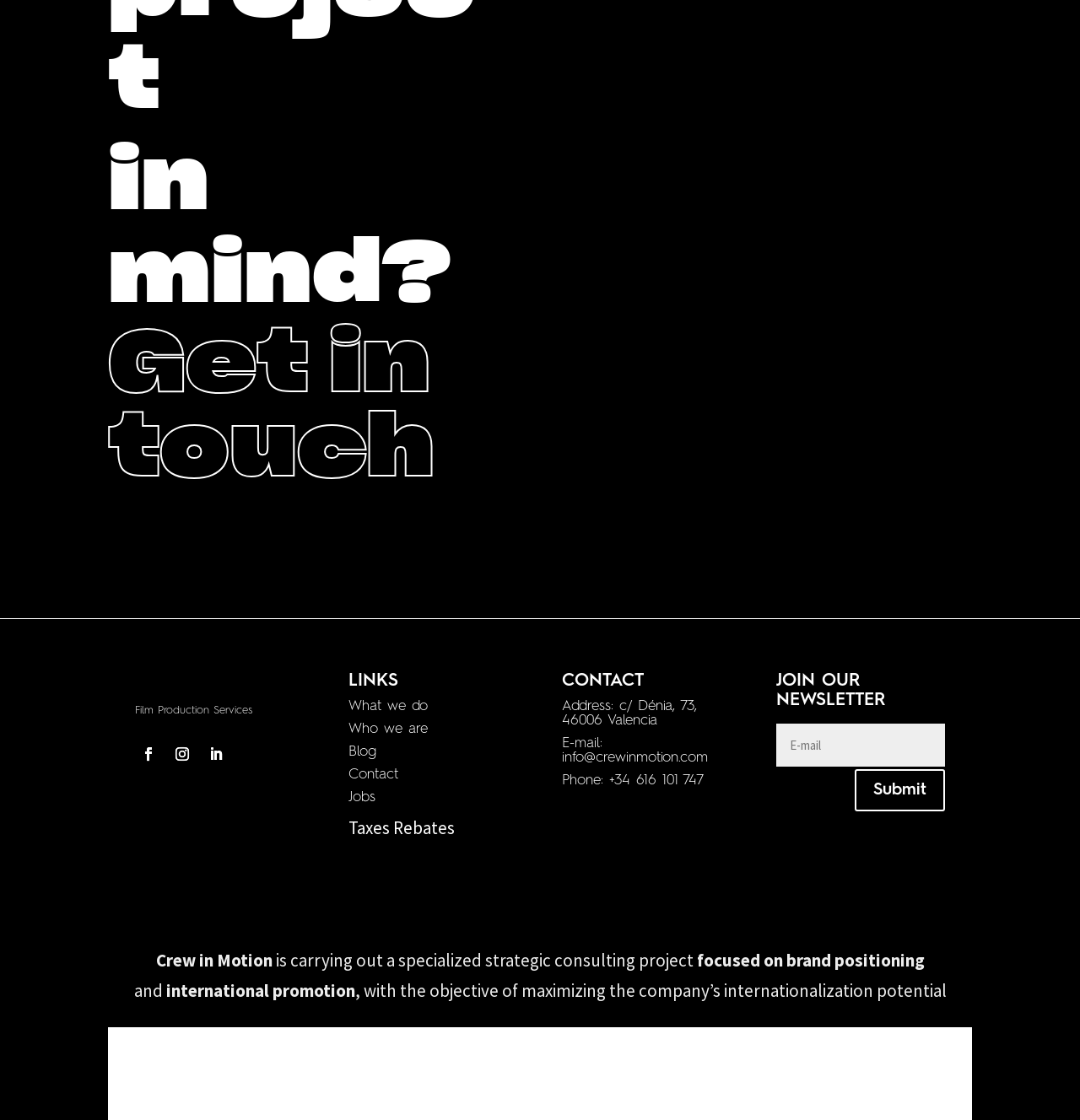What can I do with the newsletter?
Answer the question using a single word or phrase, according to the image.

Join